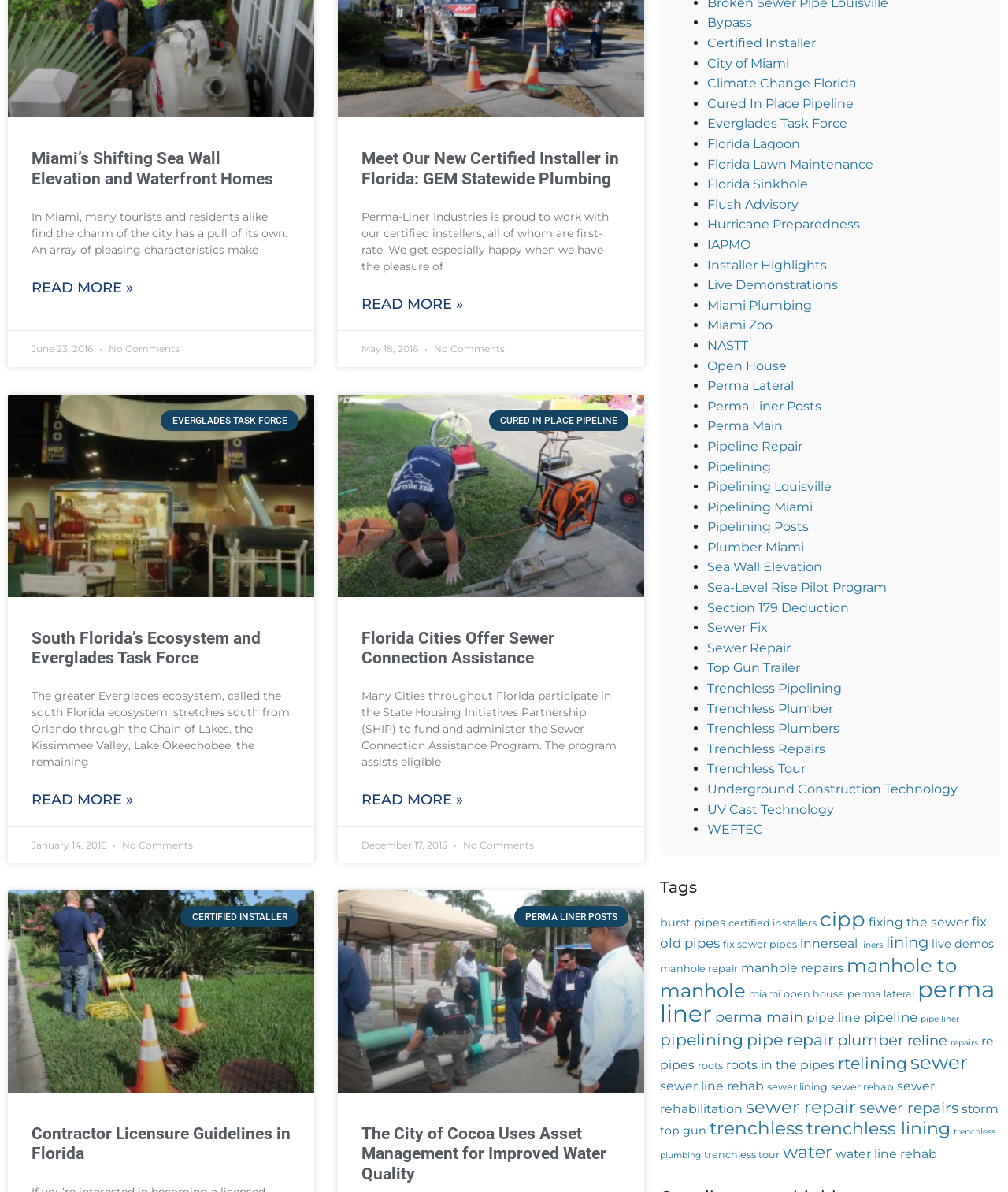Respond with a single word or phrase:
What is the topic of the first article?

Miami’s Shifting Sea Wall Elevation